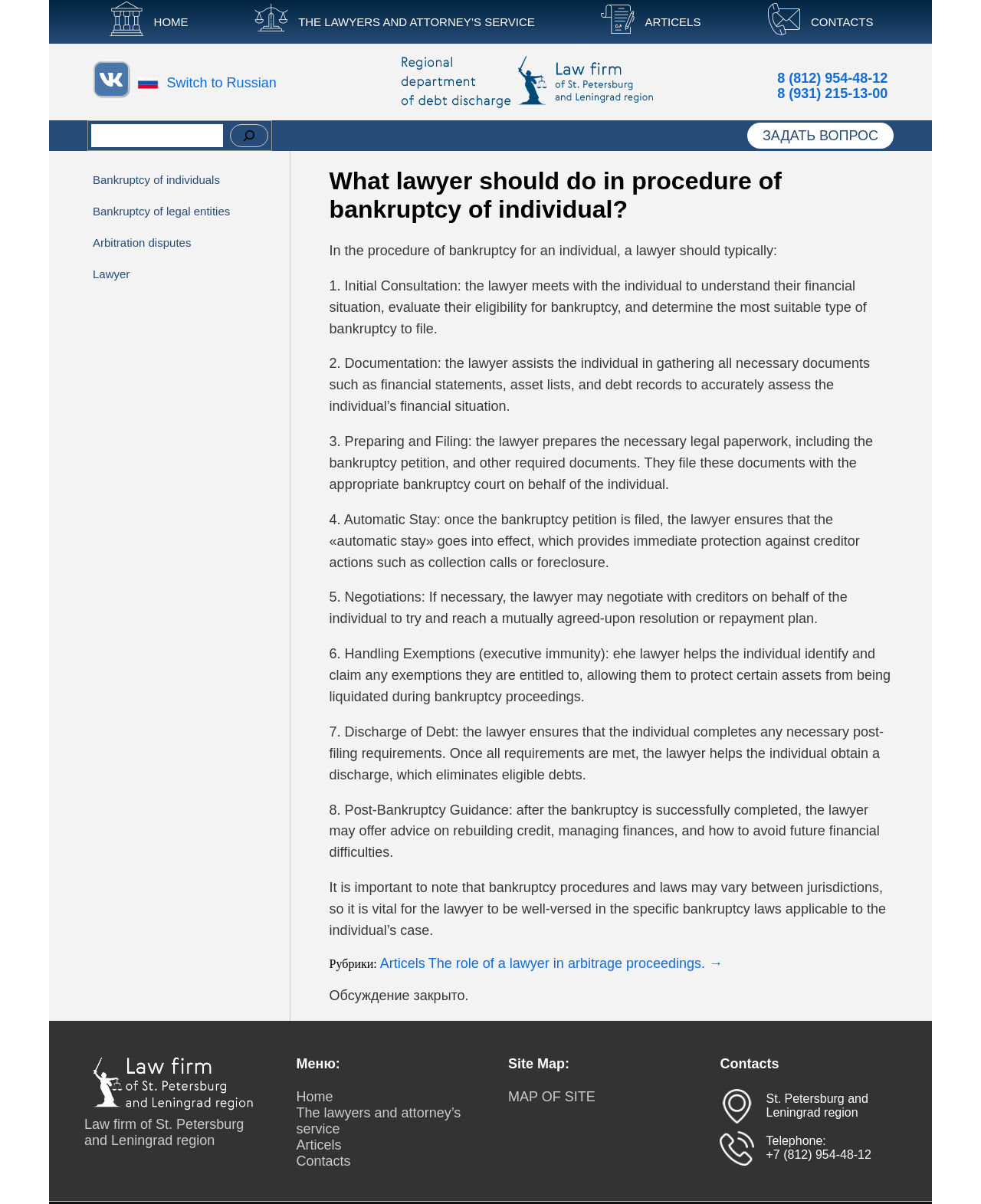Indicate the bounding box coordinates of the clickable region to achieve the following instruction: "Contact us."

[0.78, 0.0, 0.89, 0.036]